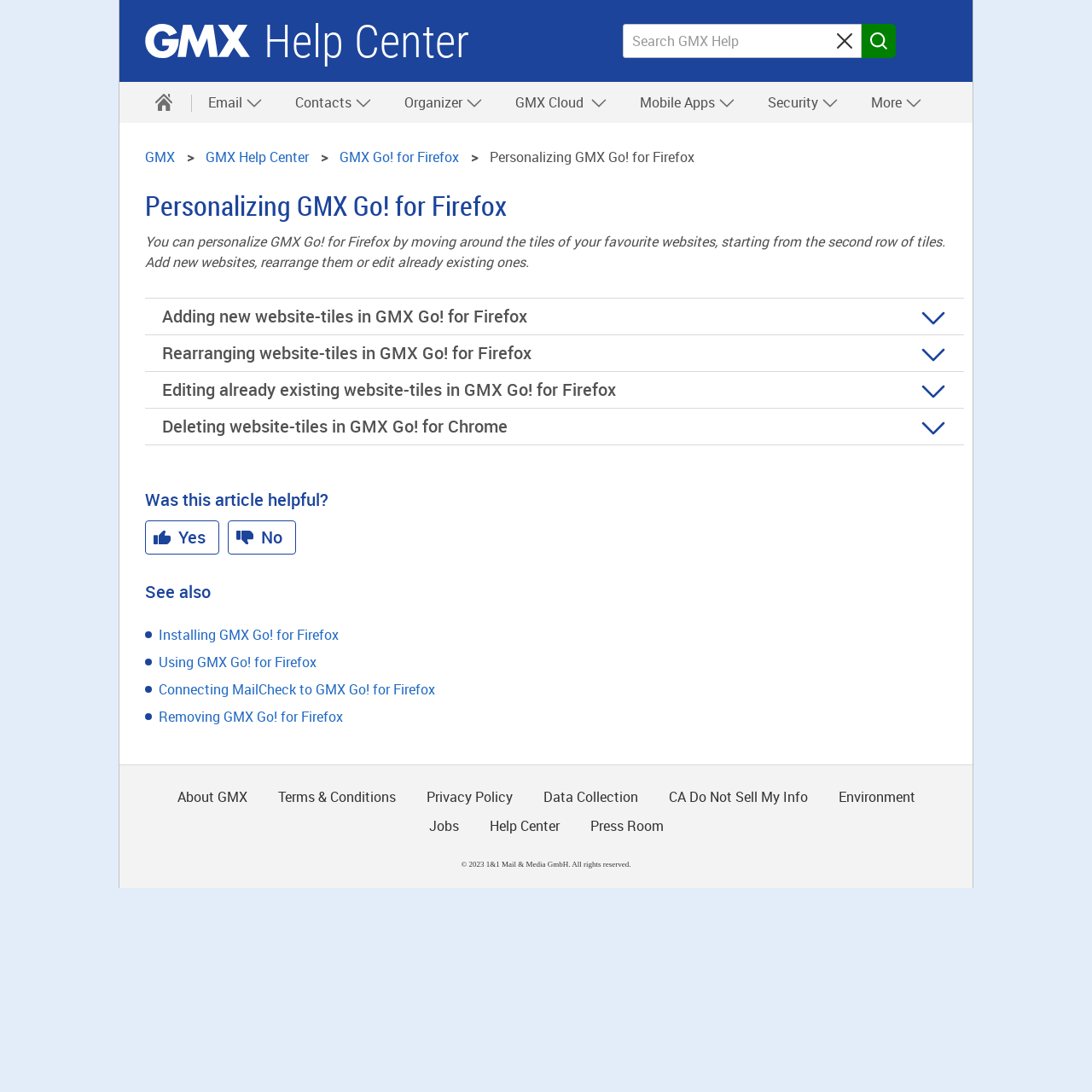Kindly respond to the following question with a single word or a brief phrase: 
What is the name of the help center?

GMX Help Center